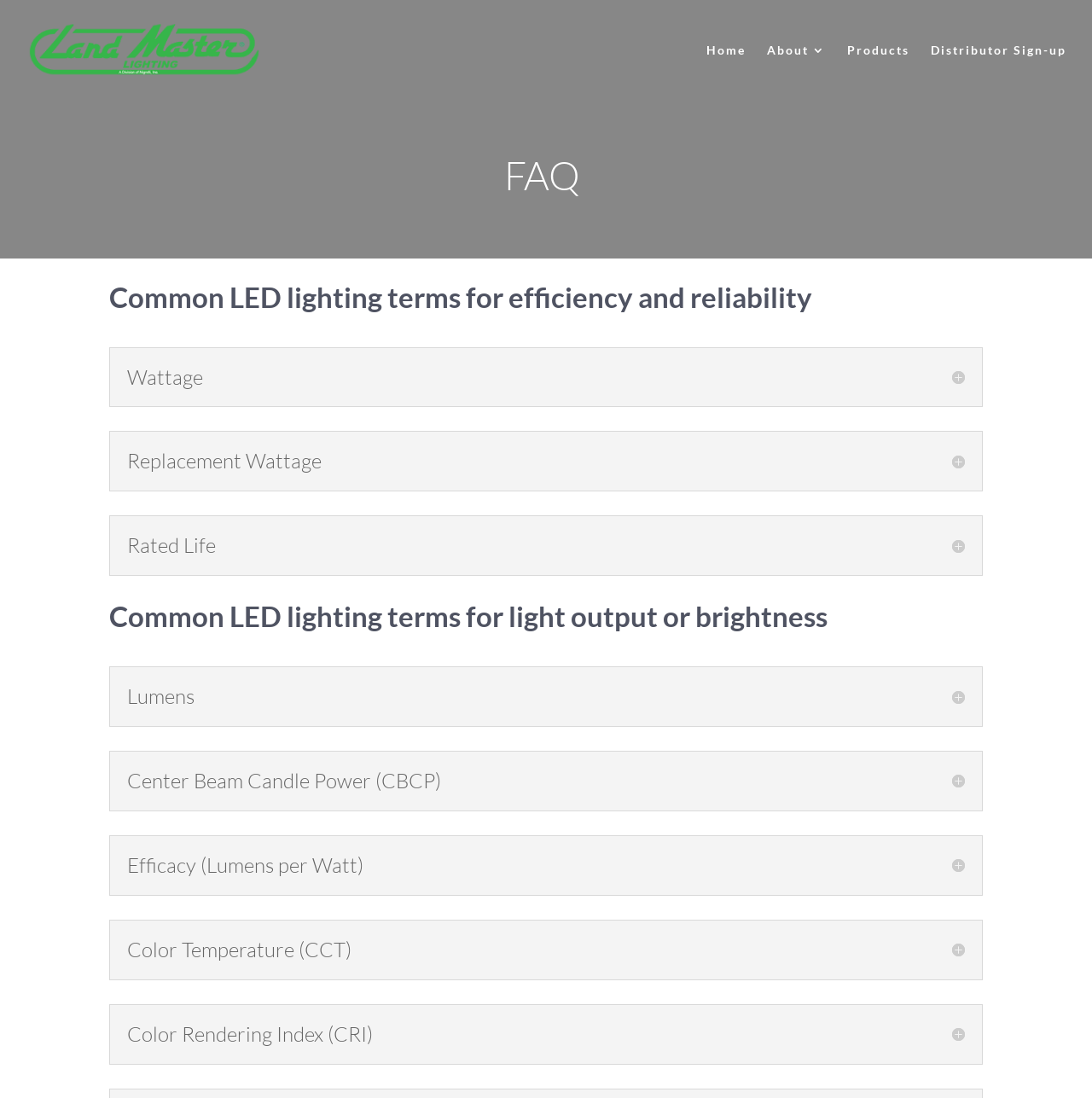What is the main topic of this webpage?
Give a single word or phrase answer based on the content of the image.

FAQ